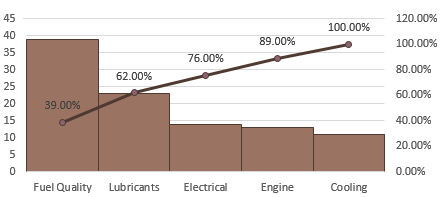What is the category with the least complaints?
Refer to the image and offer an in-depth and detailed answer to the question.

According to the Pareto chart, the category with the least complaints is Cooling, which has a lower count compared to the other categories, indicating fewer complaints.